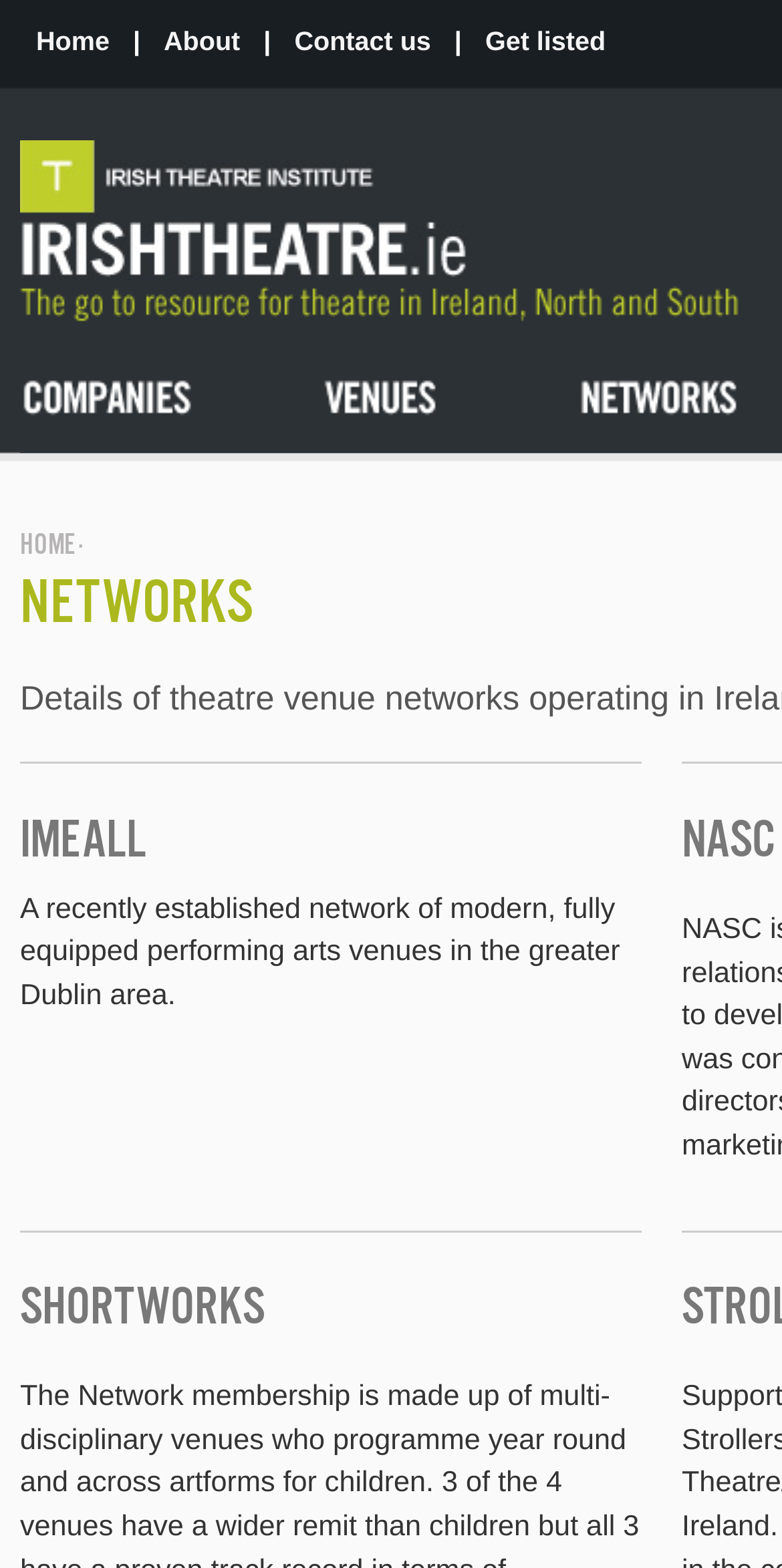Find the bounding box coordinates of the element to click in order to complete this instruction: "explore companies". The bounding box coordinates must be four float numbers between 0 and 1, denoted as [left, top, right, bottom].

[0.026, 0.22, 0.413, 0.289]